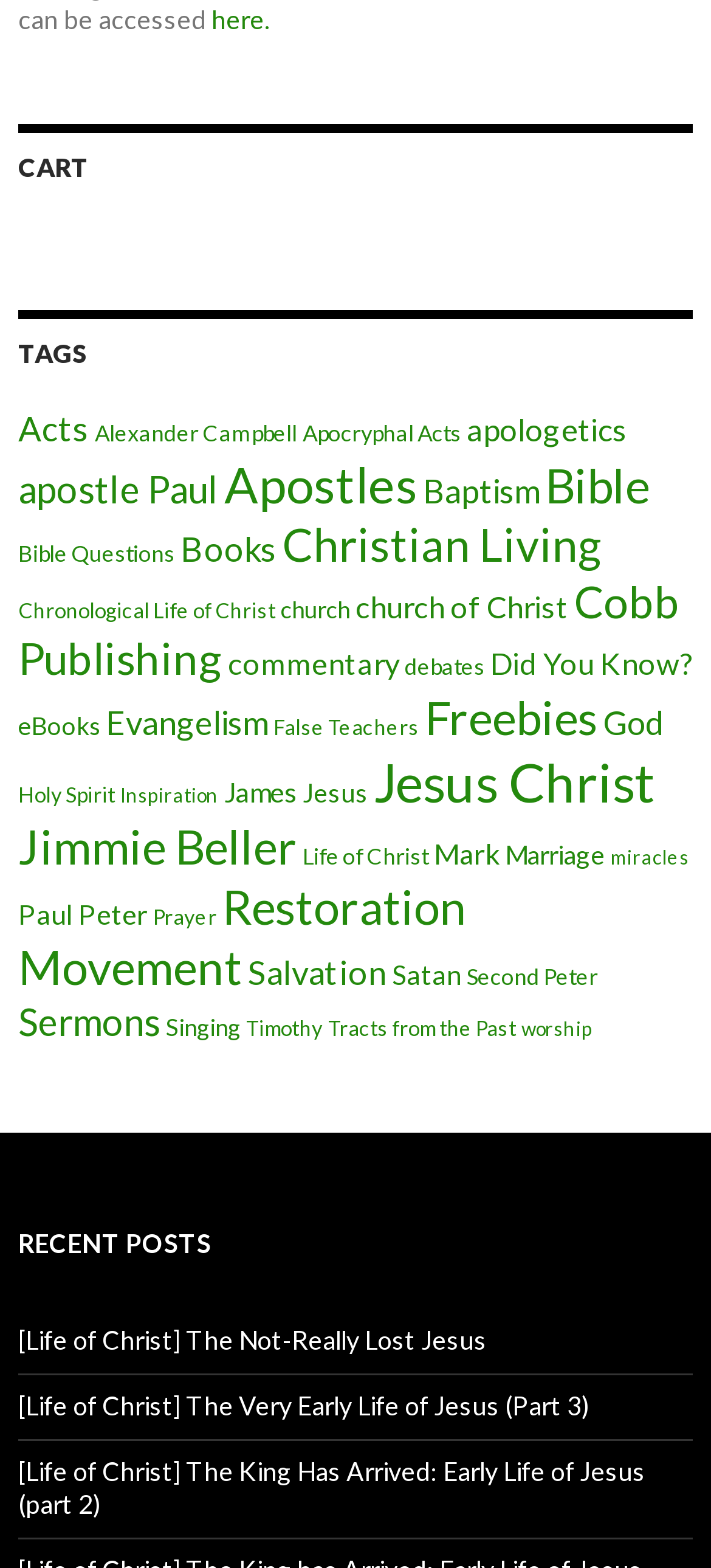Using the webpage screenshot and the element description Marriage, determine the bounding box coordinates. Specify the coordinates in the format (top-left x, top-left y, bottom-right x, bottom-right y) with values ranging from 0 to 1.

[0.71, 0.535, 0.851, 0.554]